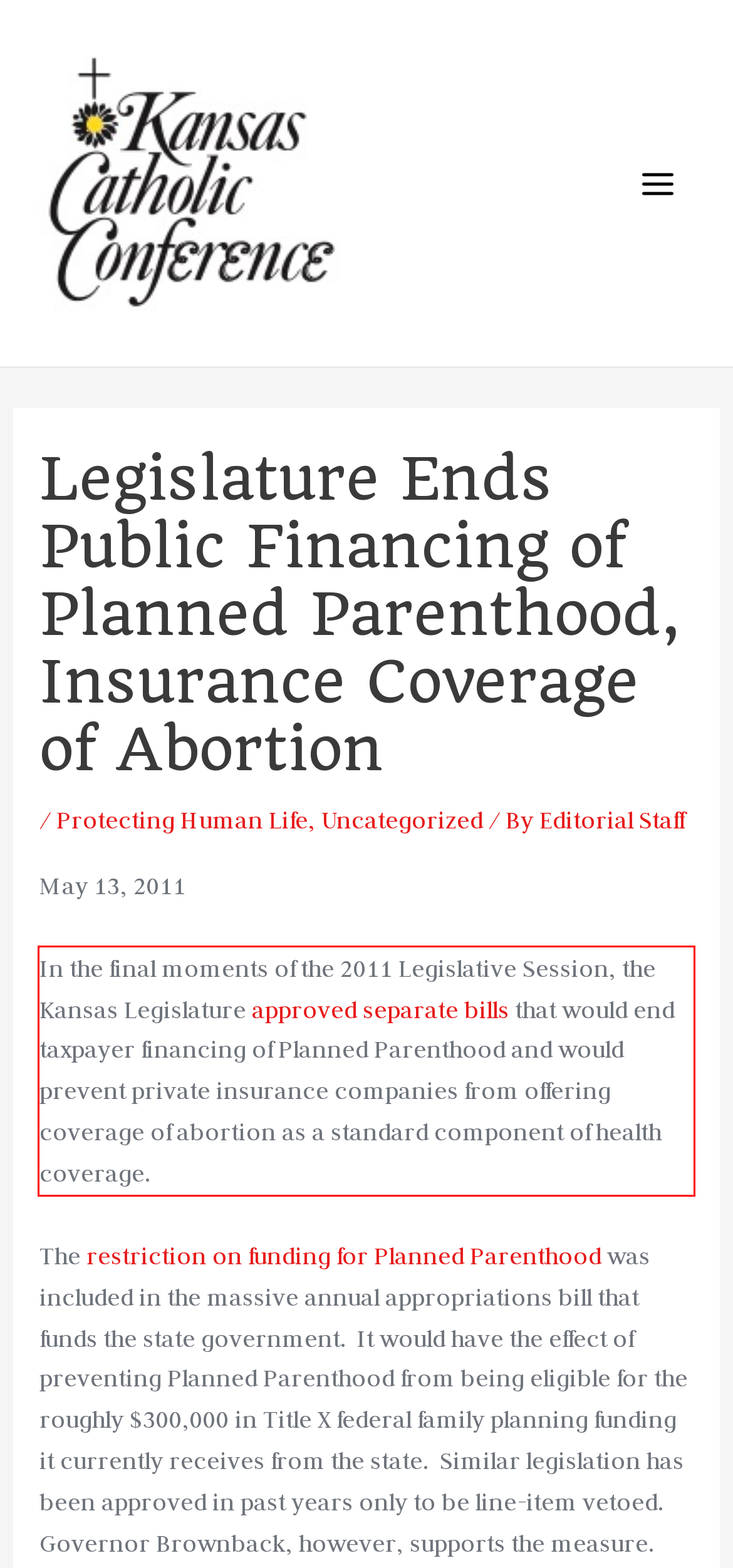You are provided with a screenshot of a webpage that includes a UI element enclosed in a red rectangle. Extract the text content inside this red rectangle.

In the final moments of the 2011 Legislative Session, the Kansas Legislature approved separate bills that would end taxpayer financing of Planned Parenthood and would prevent private insurance companies from offering coverage of abortion as a standard component of health coverage.